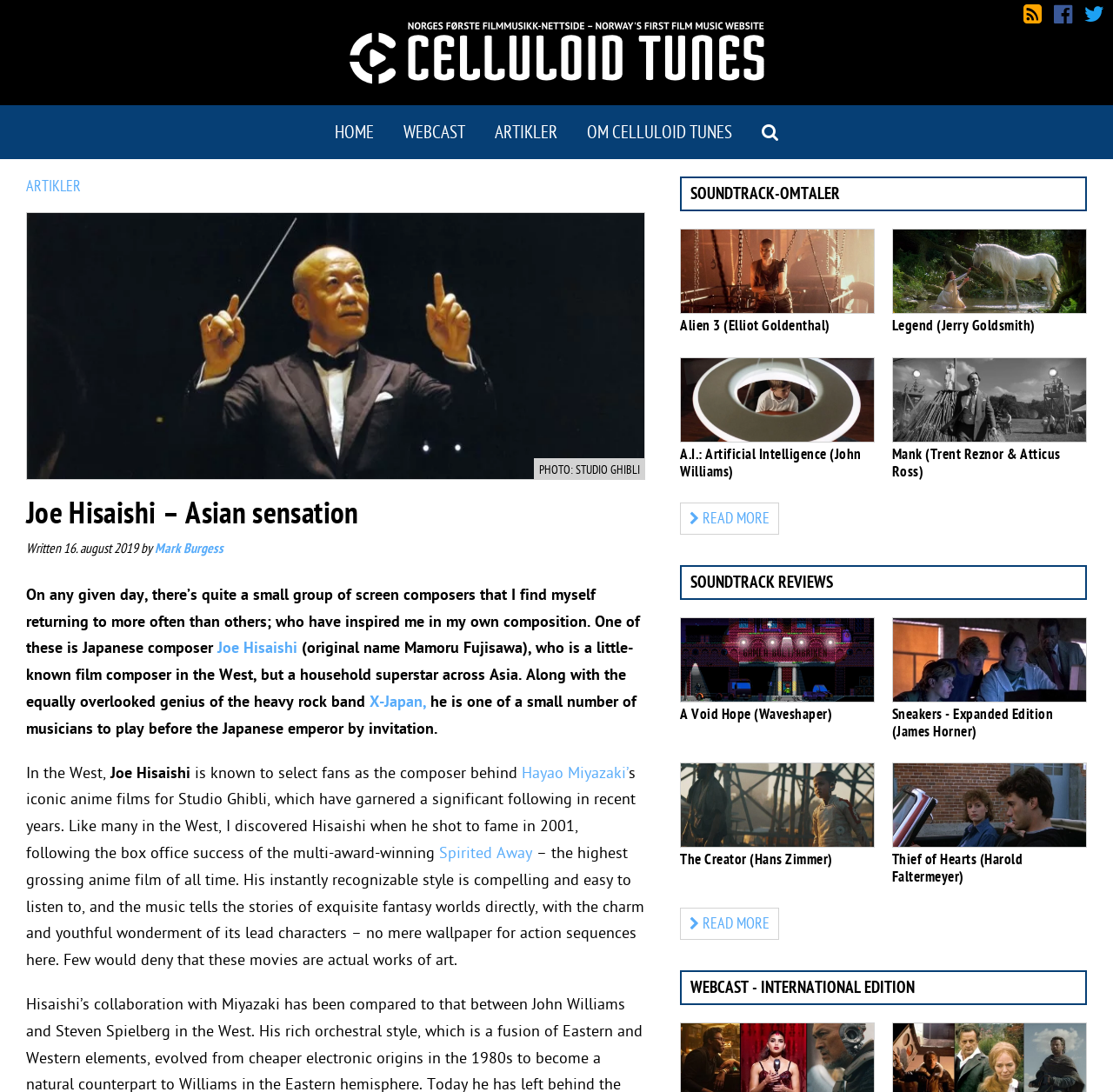Please determine the bounding box coordinates for the UI element described as: "京ICP备09007496号-17".

None